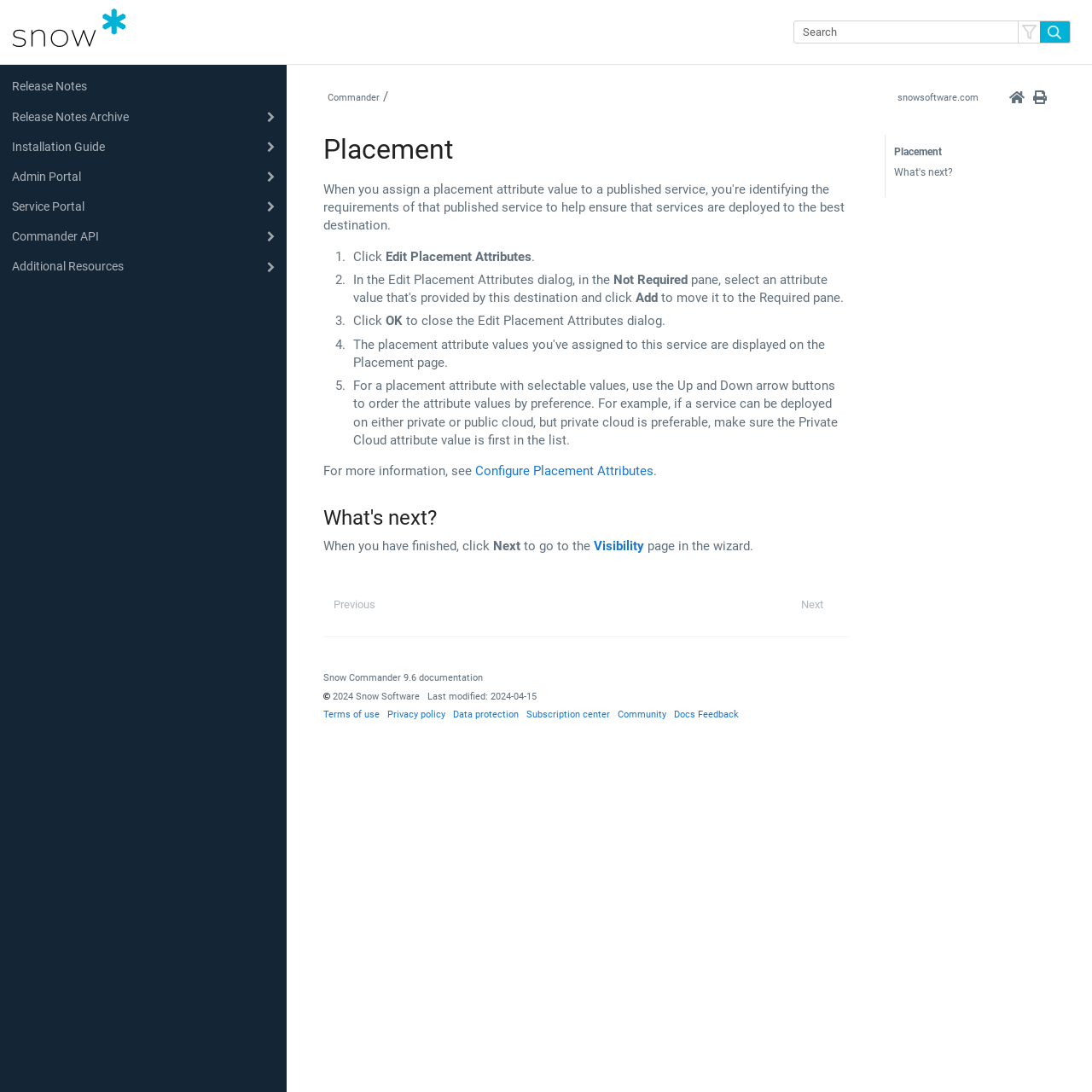Present a detailed account of what is displayed on the webpage.

The webpage is about "Placement" in Snow Commander documentation. At the top, there is a navigation bar with links to "Skip To Main Content", "Snow Docs Home", and a search box. On the right side of the navigation bar, there are buttons for "All Commander Docs" and "Submit Search".

Below the navigation bar, there are several links to different topics, including "Release Notes", "Installation Guide", "Admin Portal", "Service Portal", "Commander API", and "Additional Resources". Each of these links has a corresponding button with an arrow icon, indicating that they can be expanded.

The main content of the page is divided into two sections. The first section has a heading "Placement" and provides step-by-step instructions on how to edit placement attributes. The instructions are numbered and include static text and links to additional information.

The second section has a heading "What's next?" and provides information on what to do after finishing the placement attribute editing. There is a link to the "Visibility" page in the wizard.

At the bottom of the page, there are buttons for "Previous Topic" and "Next Topic", as well as links to "Terms of use", "Privacy policy", "Data protection", "Subscription center", "Community", and "Docs Feedback". There is also a footer section with copyright information and a link to the Snow Software website.

Throughout the page, there are several images, including icons for the navigation bar links and buttons, as well as a logo for Snow Commander.